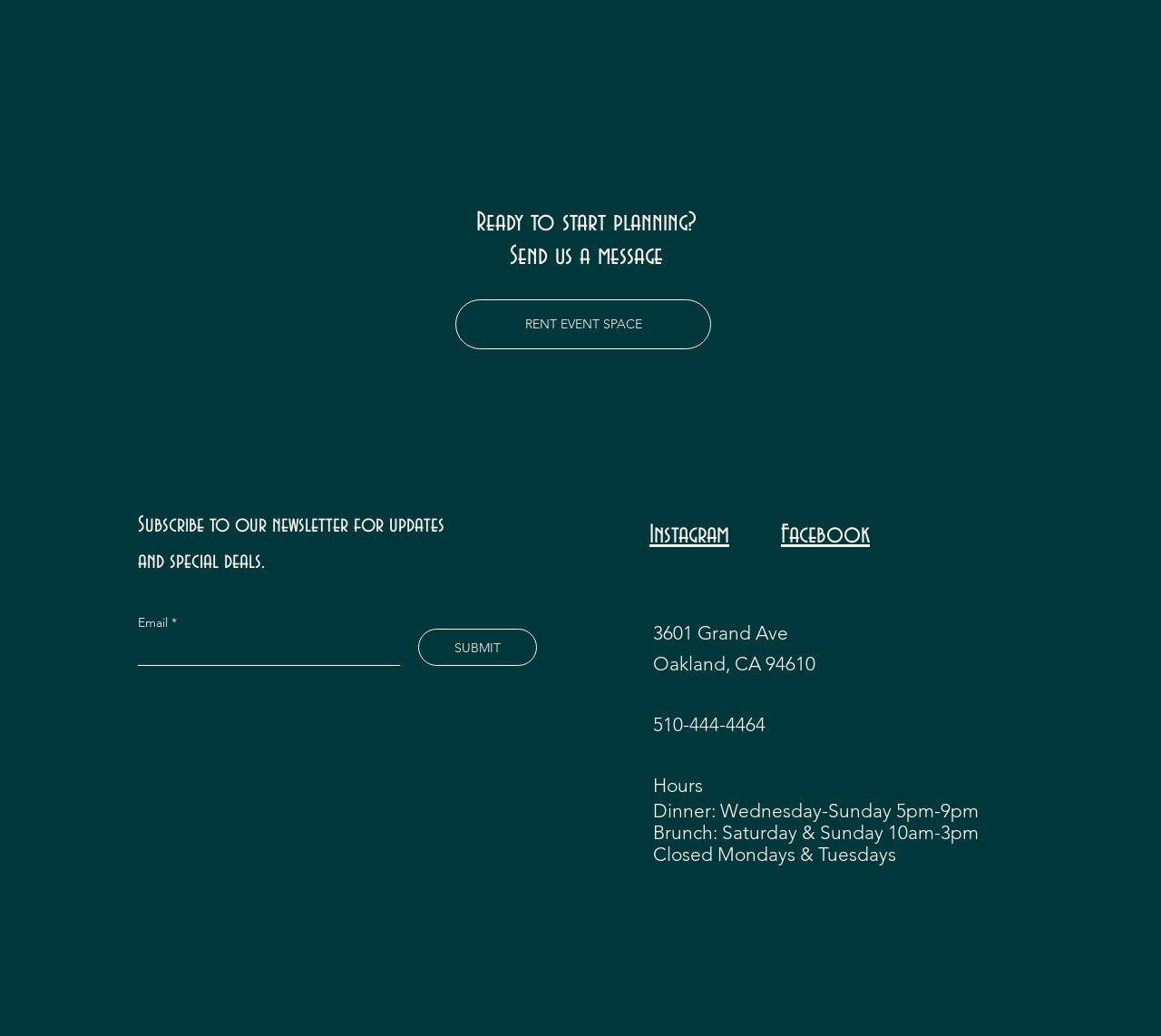Answer the question below with a single word or a brief phrase: 
What social media platforms are linked on this webpage?

Instagram and Facebook